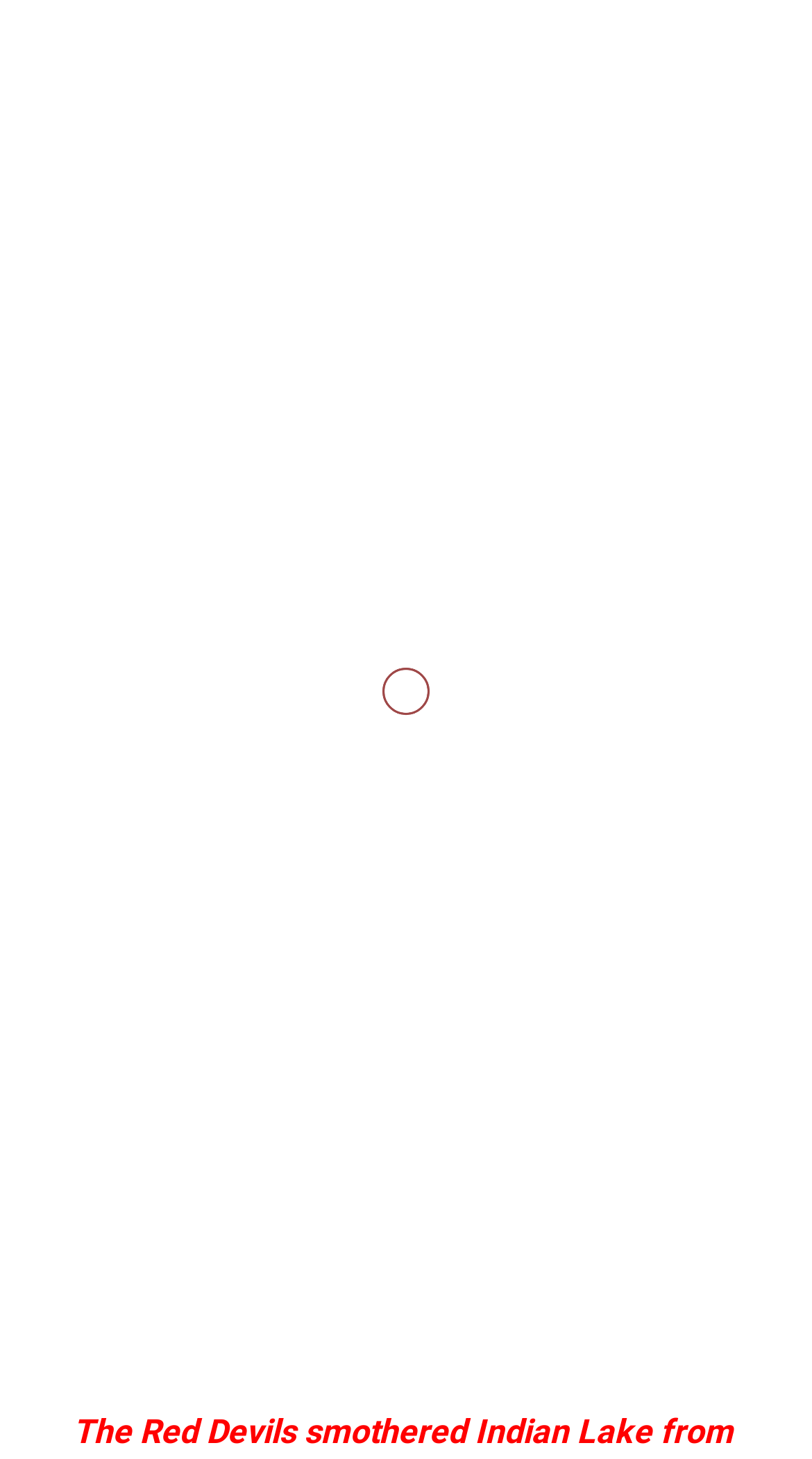Who is the author of the story?
Refer to the image and provide a detailed answer to the question.

I found the answer by examining the link element with the text 'Joe Neves', which is located near the avatar photo and the publication date, suggesting that Joe Neves is the author of the story.